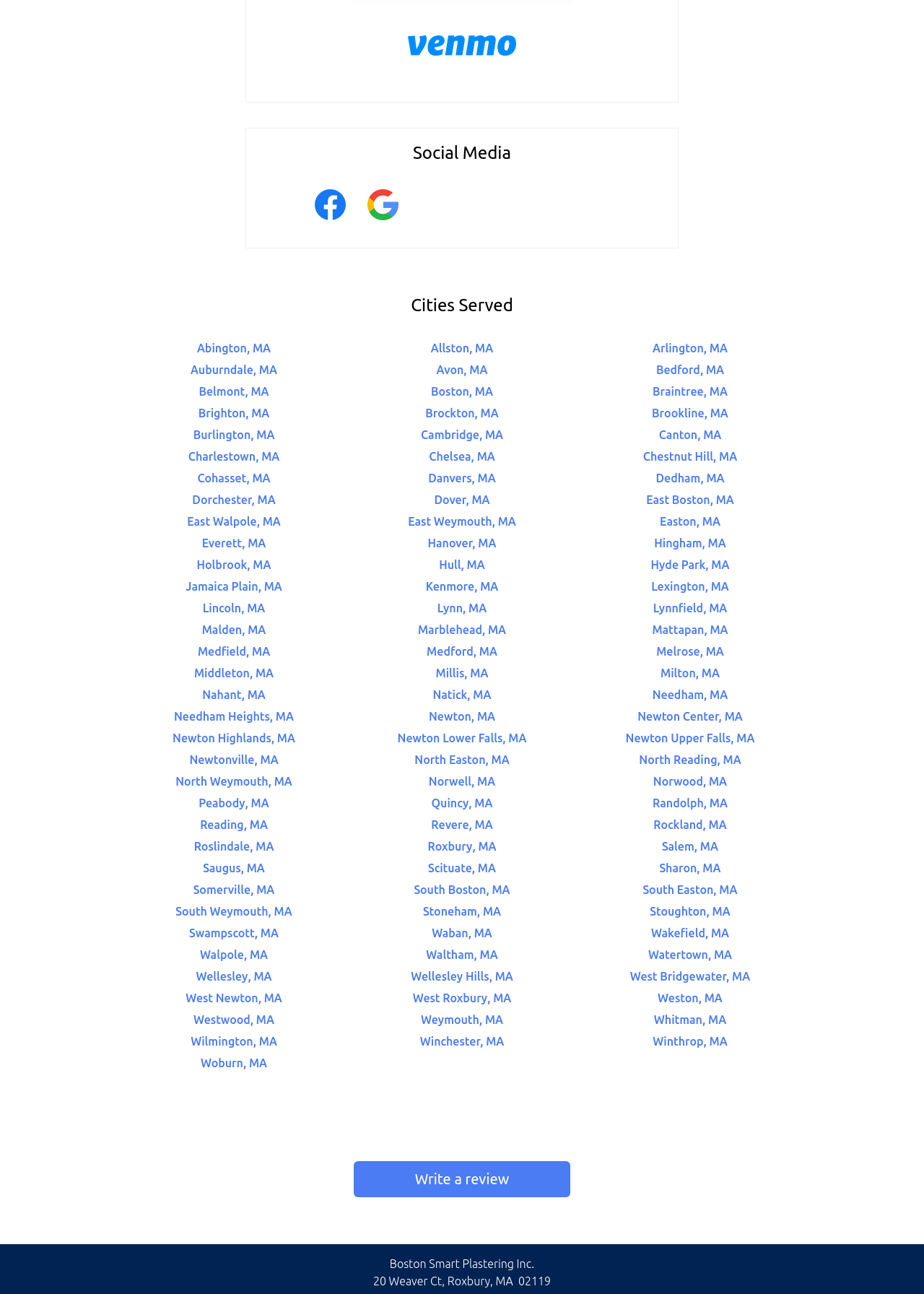What is the first city listed?
Carefully analyze the image and provide a thorough answer to the question.

I looked at the list of cities under the 'Cities Served' heading and found that the first city listed is Abington, MA.